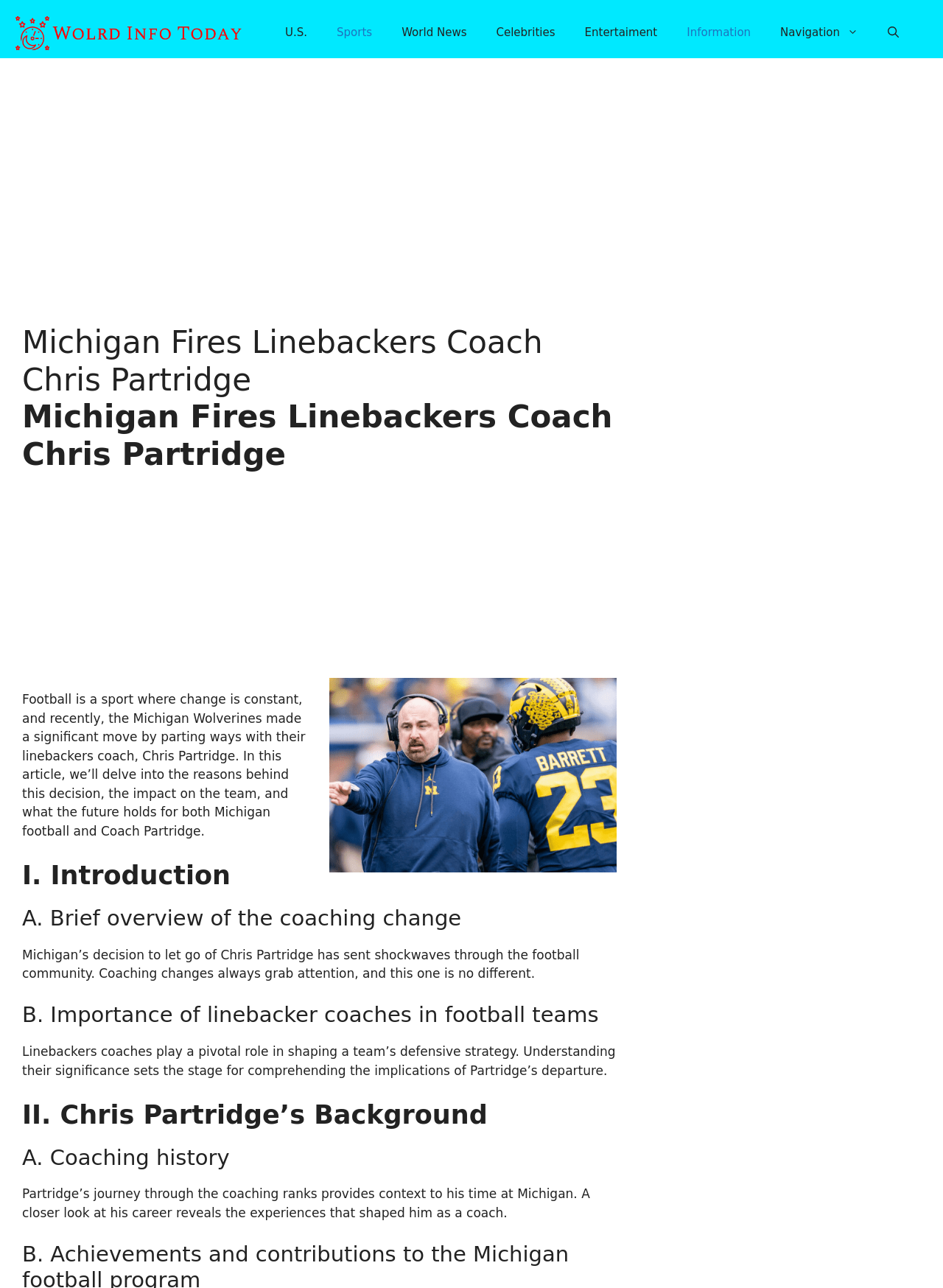Provide a brief response to the question below using a single word or phrase: 
What is the category of news that this article belongs to?

Sports